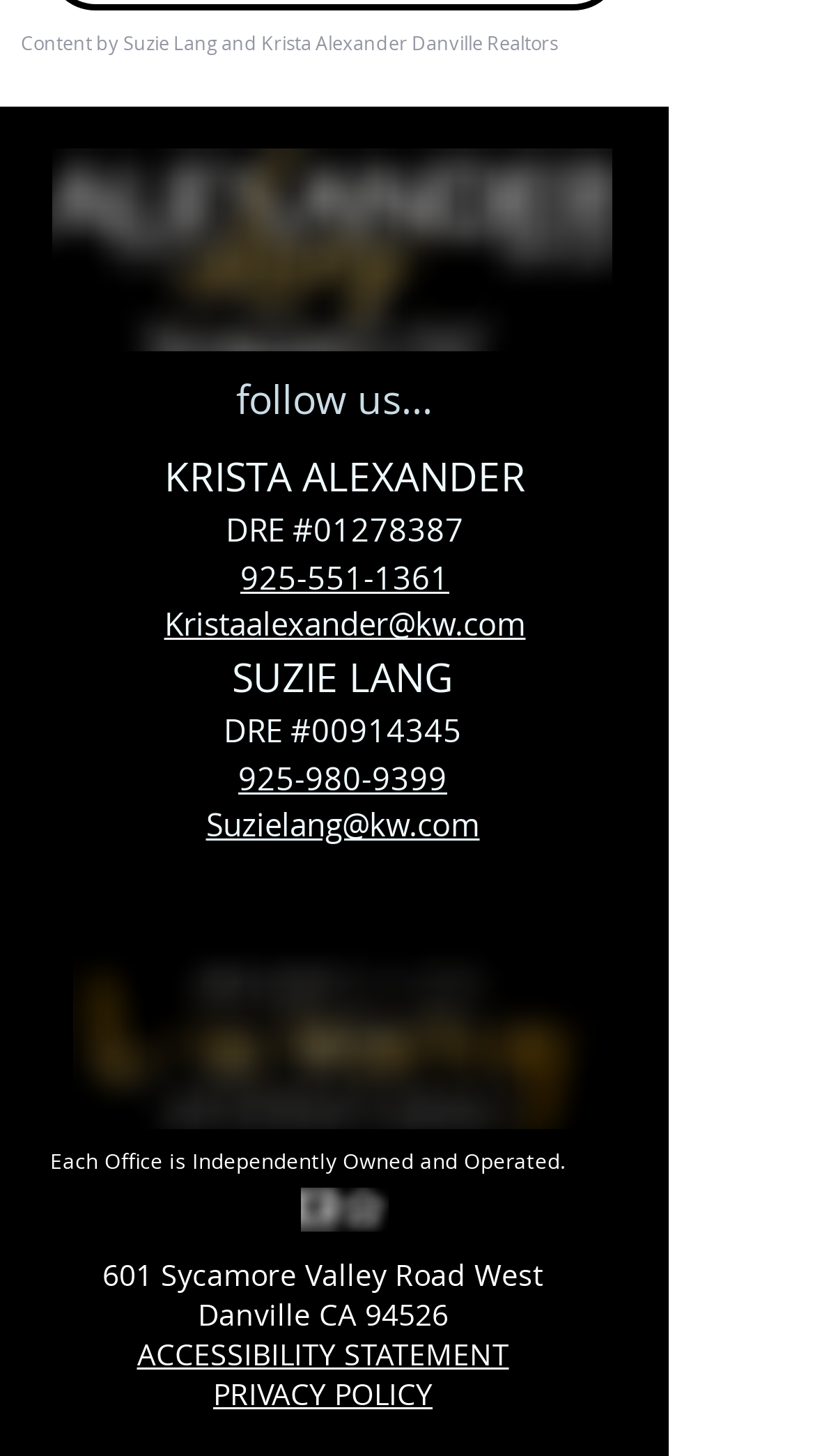Identify the bounding box for the given UI element using the description provided. Coordinates should be in the format (top-left x, top-left y, bottom-right x, bottom-right y) and must be between 0 and 1. Here is the description: aria-label="zillow icon ROUND WHITE SMALER"

[0.585, 0.604, 0.638, 0.634]